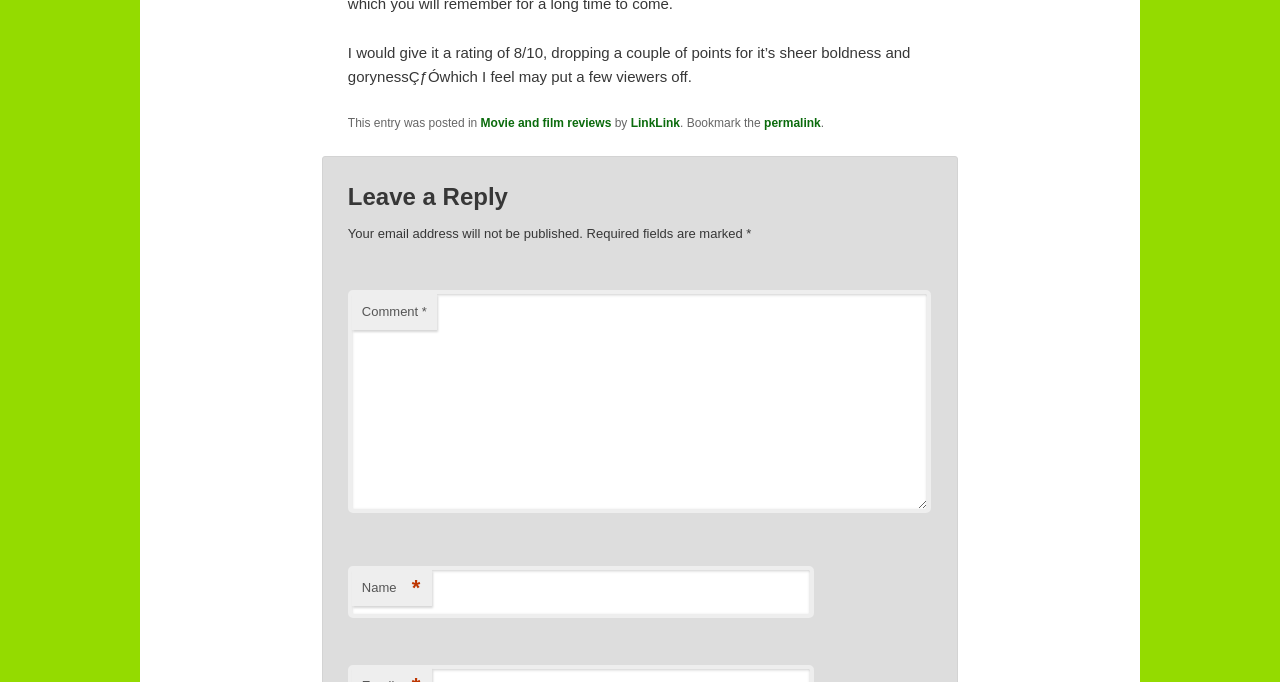Reply to the question with a single word or phrase:
How many links are present in the footer section?

3